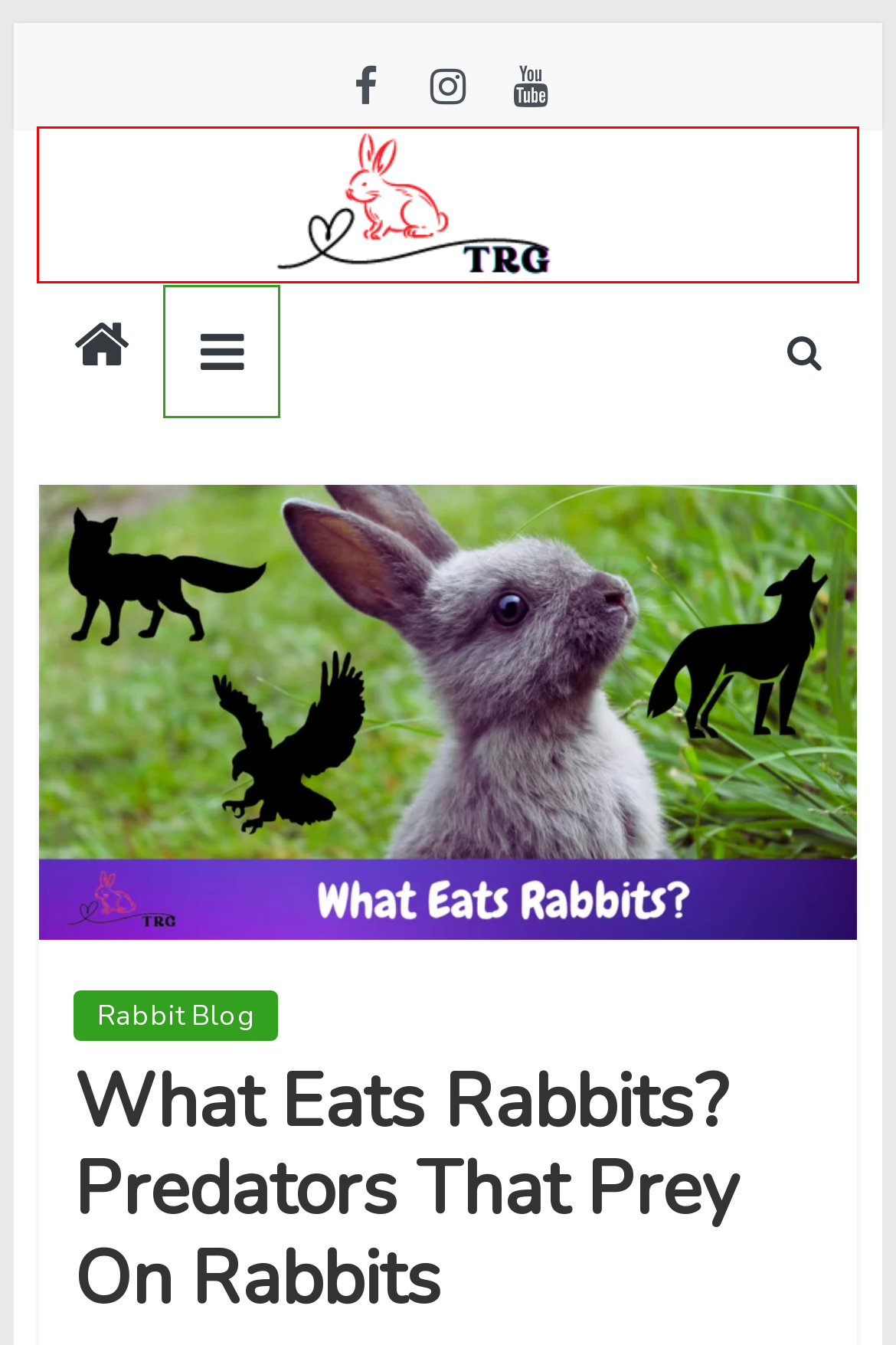Evaluate the webpage screenshot and identify the element within the red bounding box. Select the webpage description that best fits the new webpage after clicking the highlighted element. Here are the candidates:
A. What Do Rabbits Like To Scratch? Ultimate Guide to Rabbit Scratching!
B. Can Rabbits Eat Bananas? Here's What You Need To Know
C. Rabbit Blog Archives - The Rabbit Guide
D. Disclaimer - The Rabbit Guide
E. Privacy and Terms - The Rabbit Guide
F. The Rabbit Guide - All About the Cute Rabbits
G. About us- The Rabbit Guide Blog
H. Why Do Rabbits Have Yellow Feet? Tinted Tippy Toes!

F